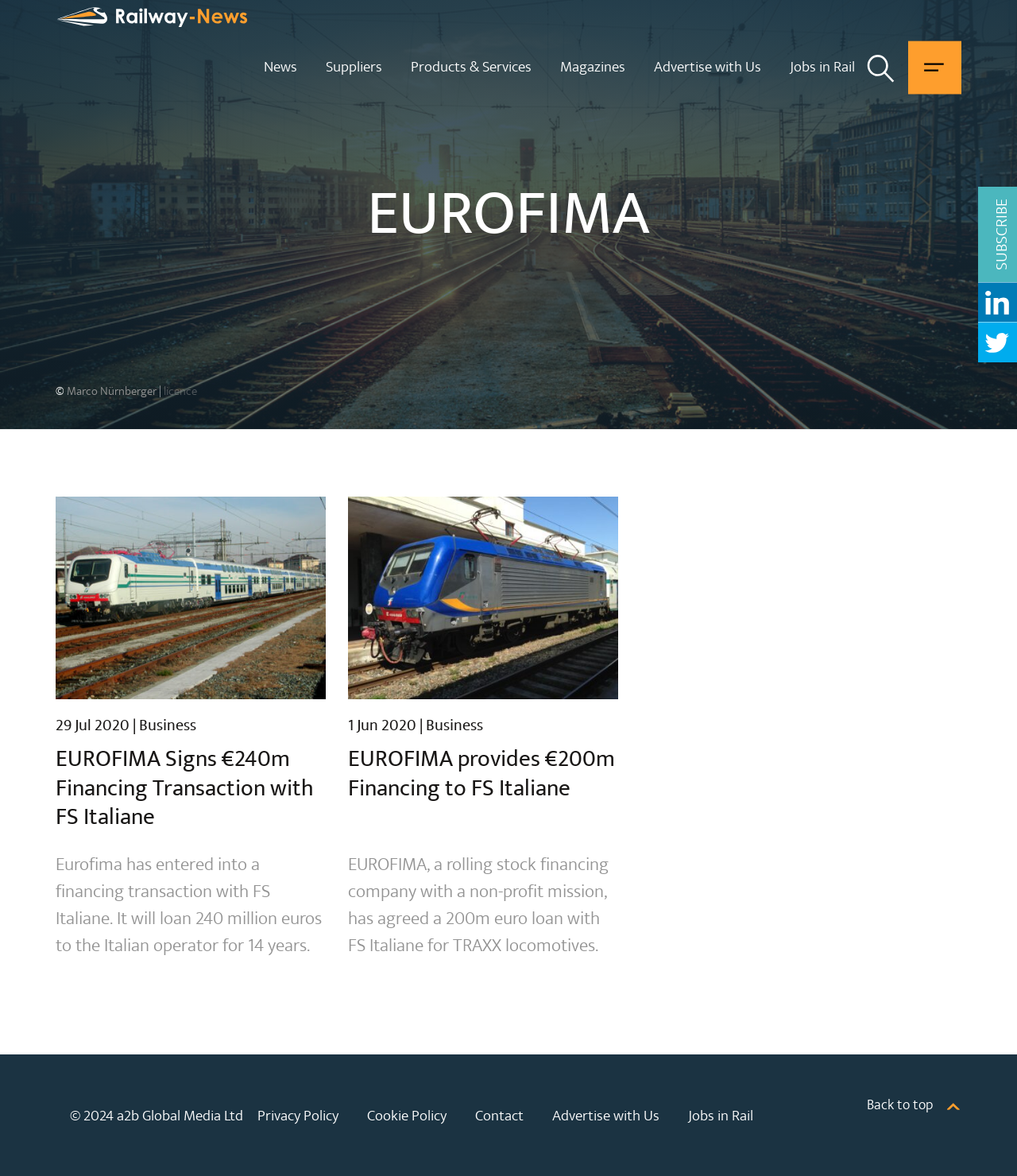Please determine the bounding box coordinates of the element's region to click for the following instruction: "Go back to the homepage".

[0.055, 0.005, 0.244, 0.023]